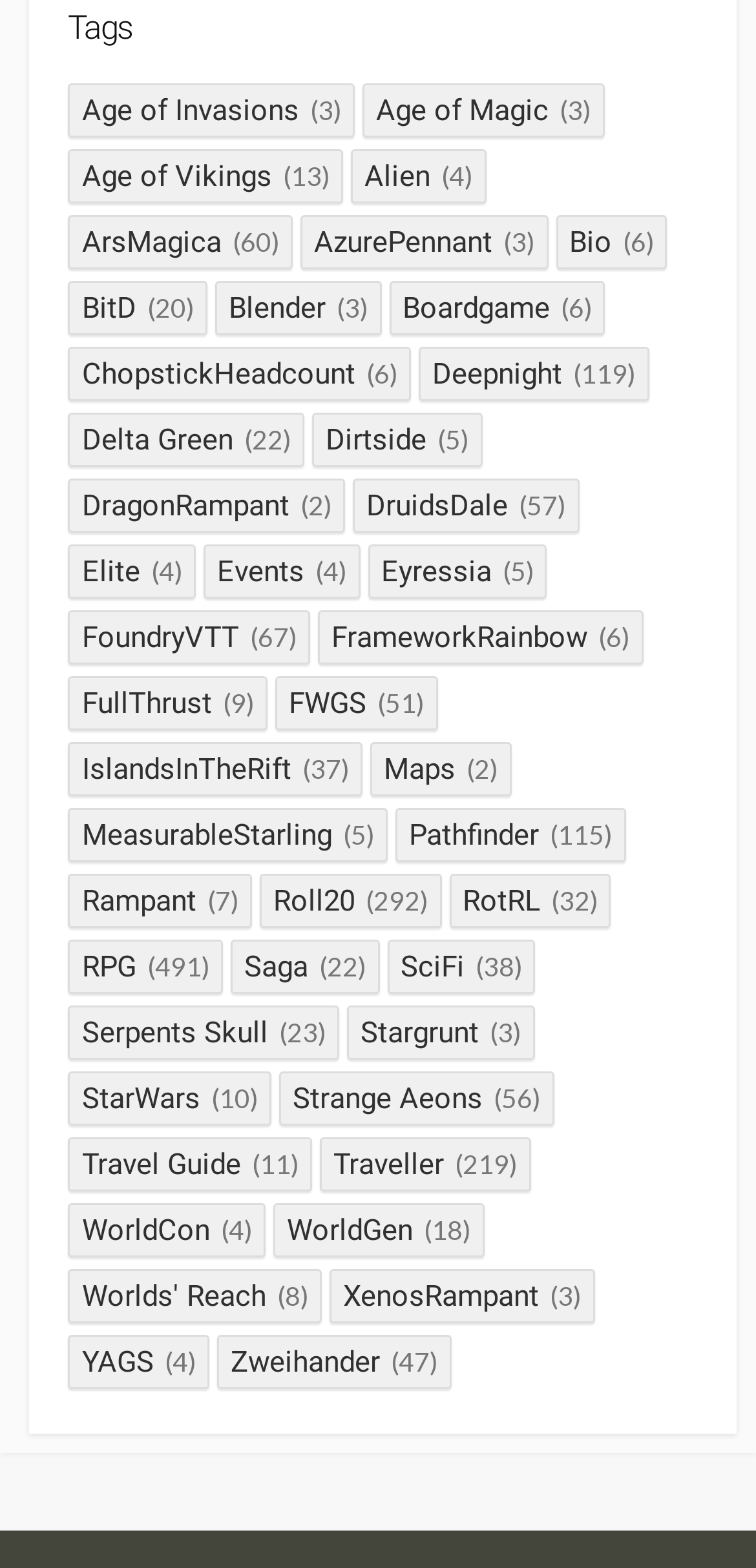Determine the bounding box coordinates for the area that needs to be clicked to fulfill this task: "buy us a drink". The coordinates must be given as four float numbers between 0 and 1, i.e., [left, top, right, bottom].

None